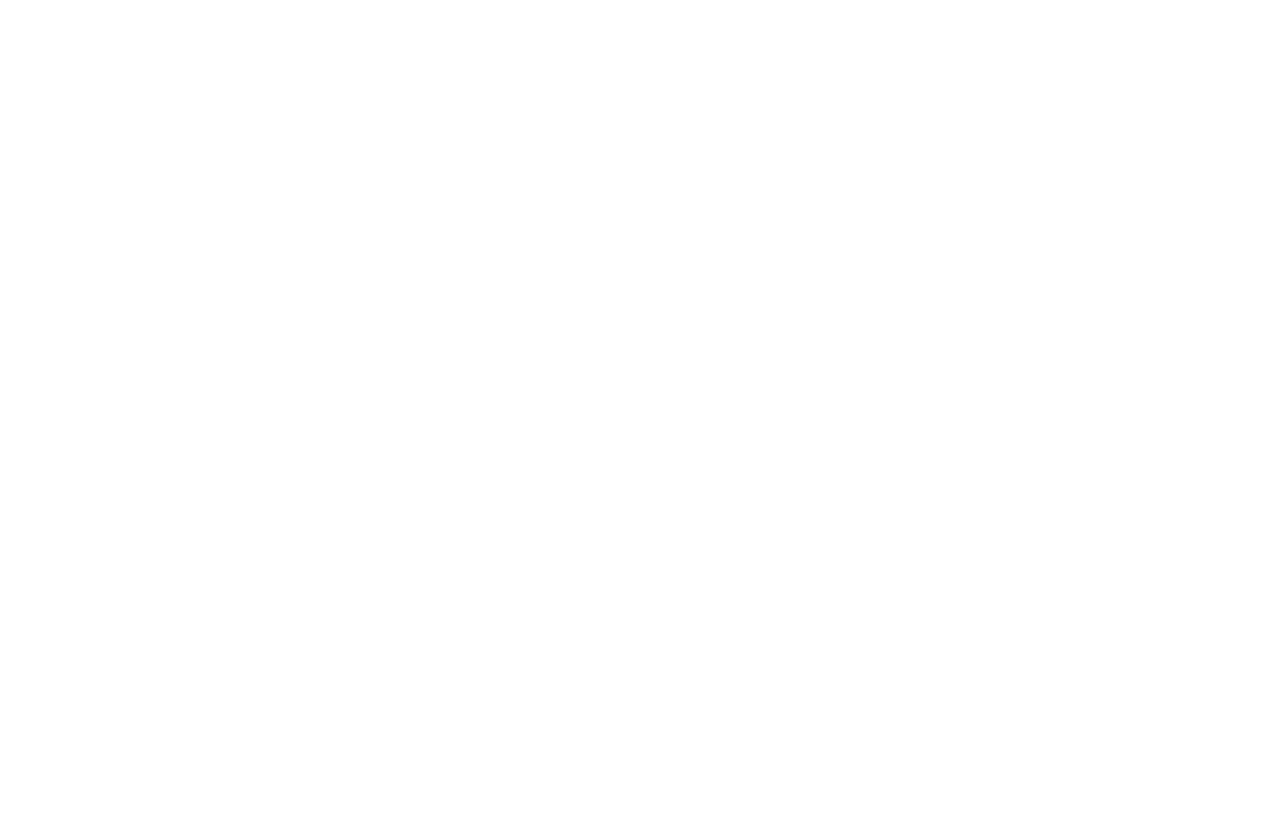Give a succinct answer to this question in a single word or phrase: 
What is the copyright information of the website?

Copyright 2022 | Powered by RYCH